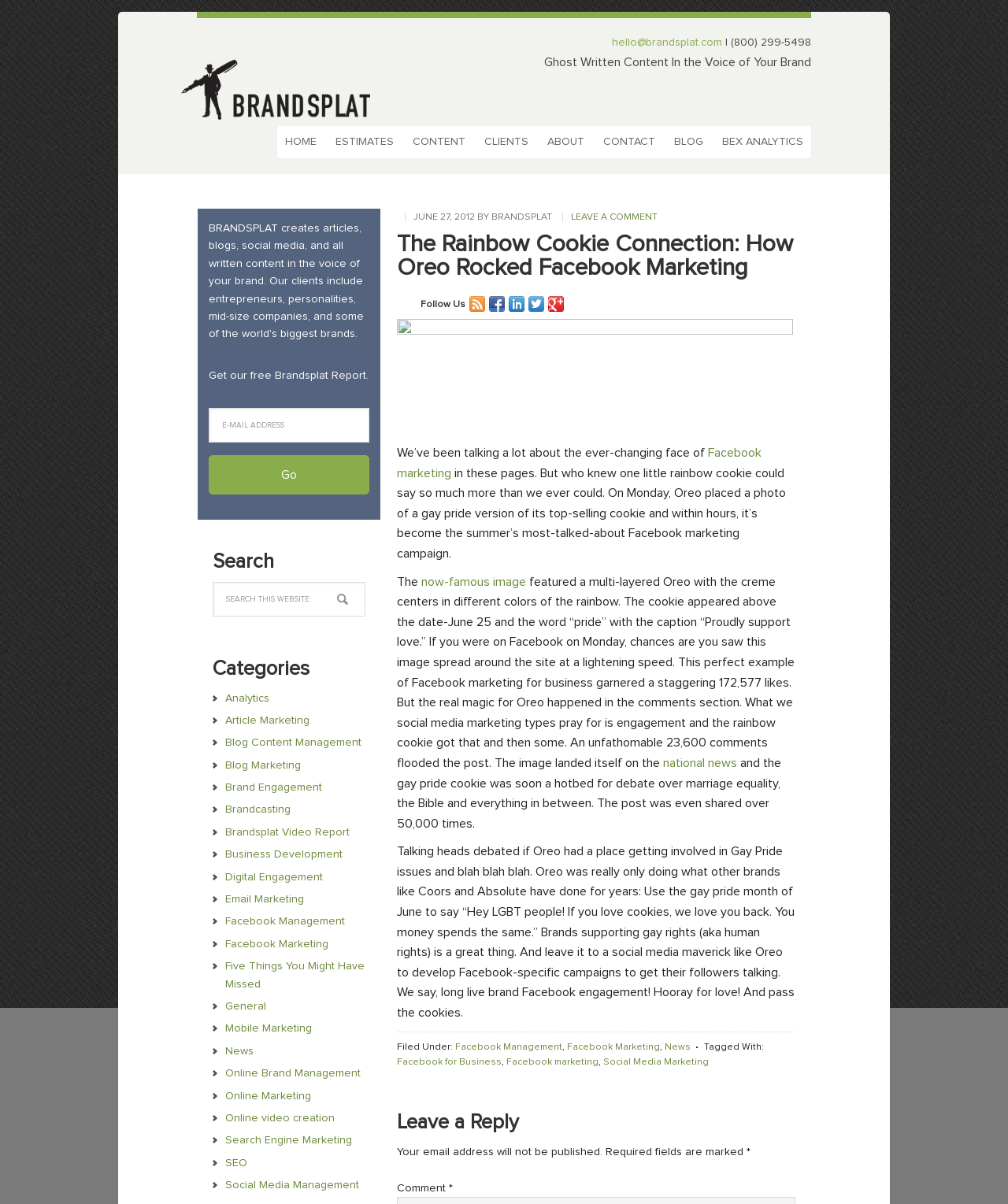What is the primary heading on this webpage?

The Rainbow Cookie Connection: How Oreo Rocked Facebook Marketing